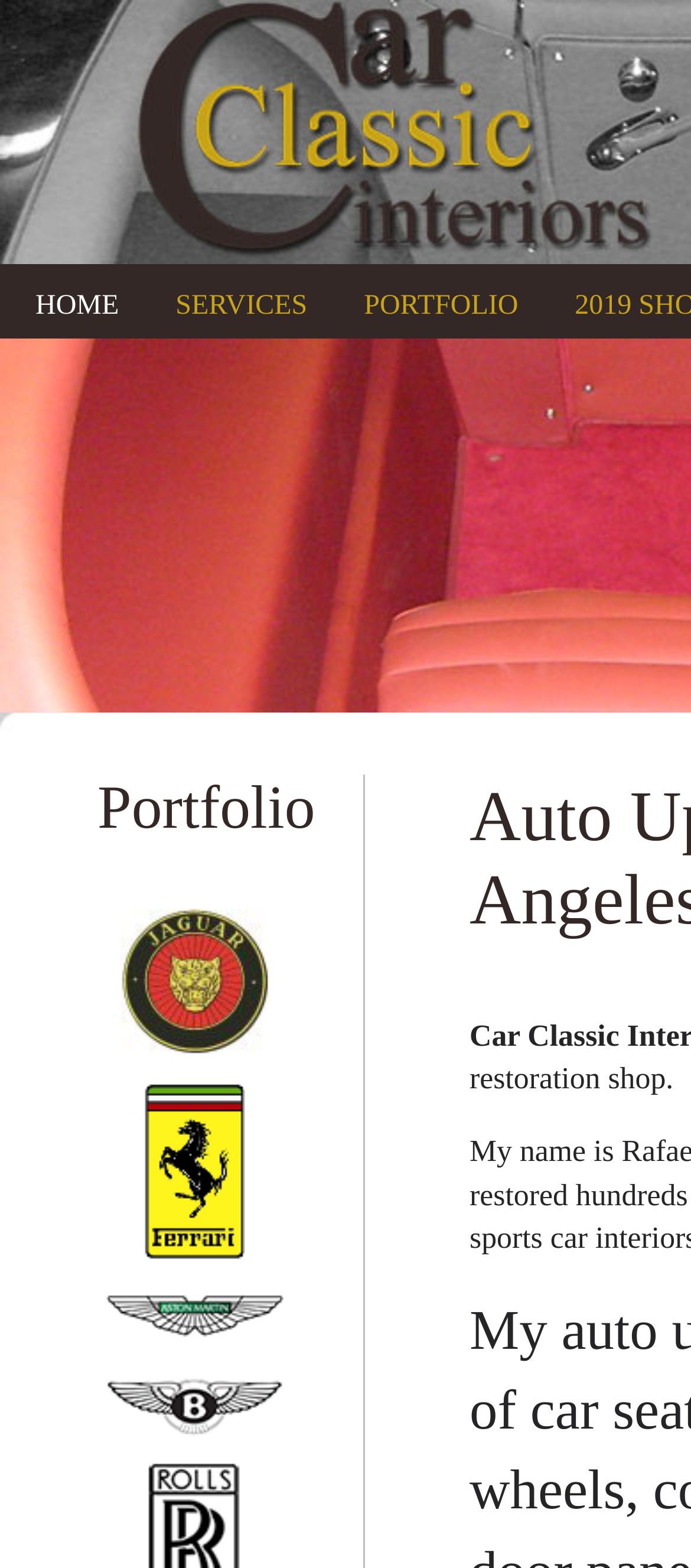Find the bounding box of the UI element described as: "title="Aston Martin restoration projects"". The bounding box coordinates should be given as four float values between 0 and 1, i.e., [left, top, right, bottom].

[0.077, 0.849, 0.462, 0.871]